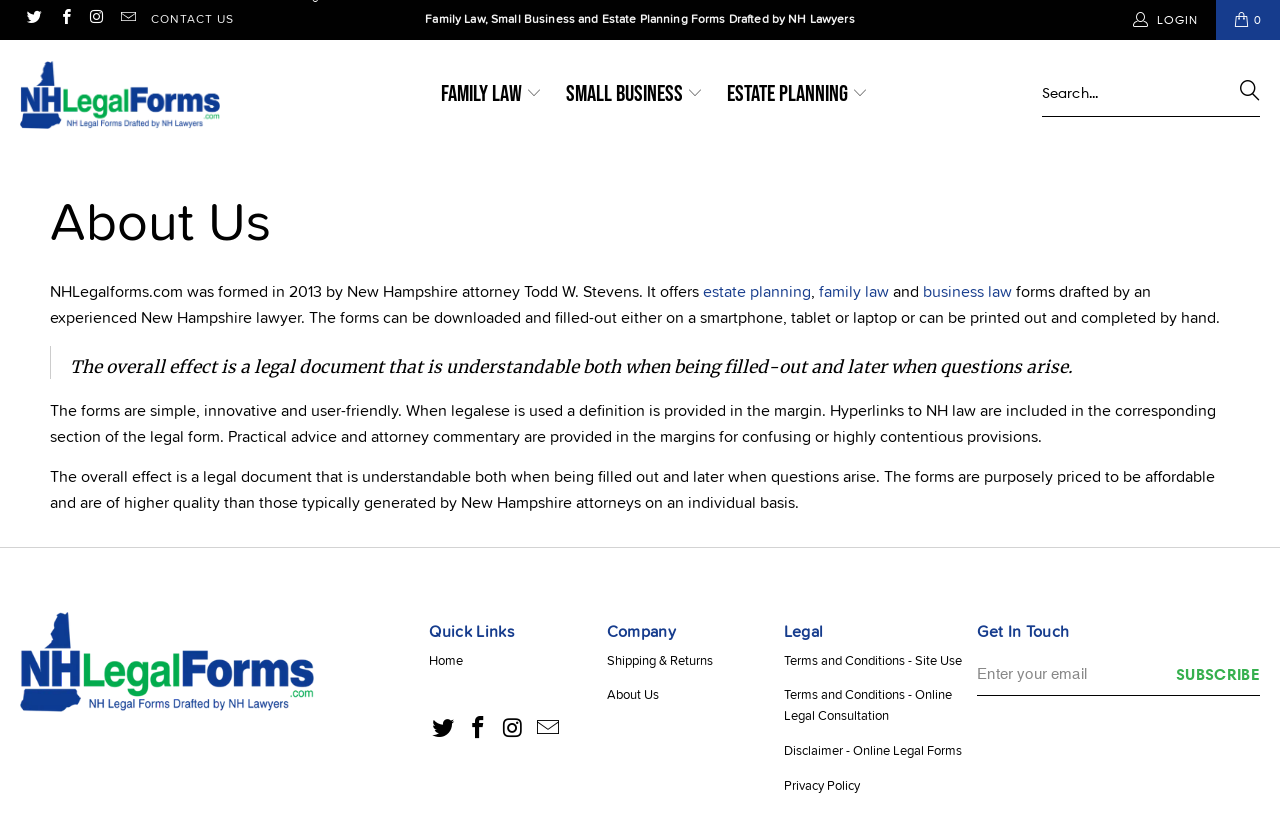From the element description: "name="contact[email]" placeholder="Enter your email"", extract the bounding box coordinates of the UI element. The coordinates should be expressed as four float numbers between 0 and 1, in the order [left, top, right, bottom].

[0.763, 0.777, 0.984, 0.829]